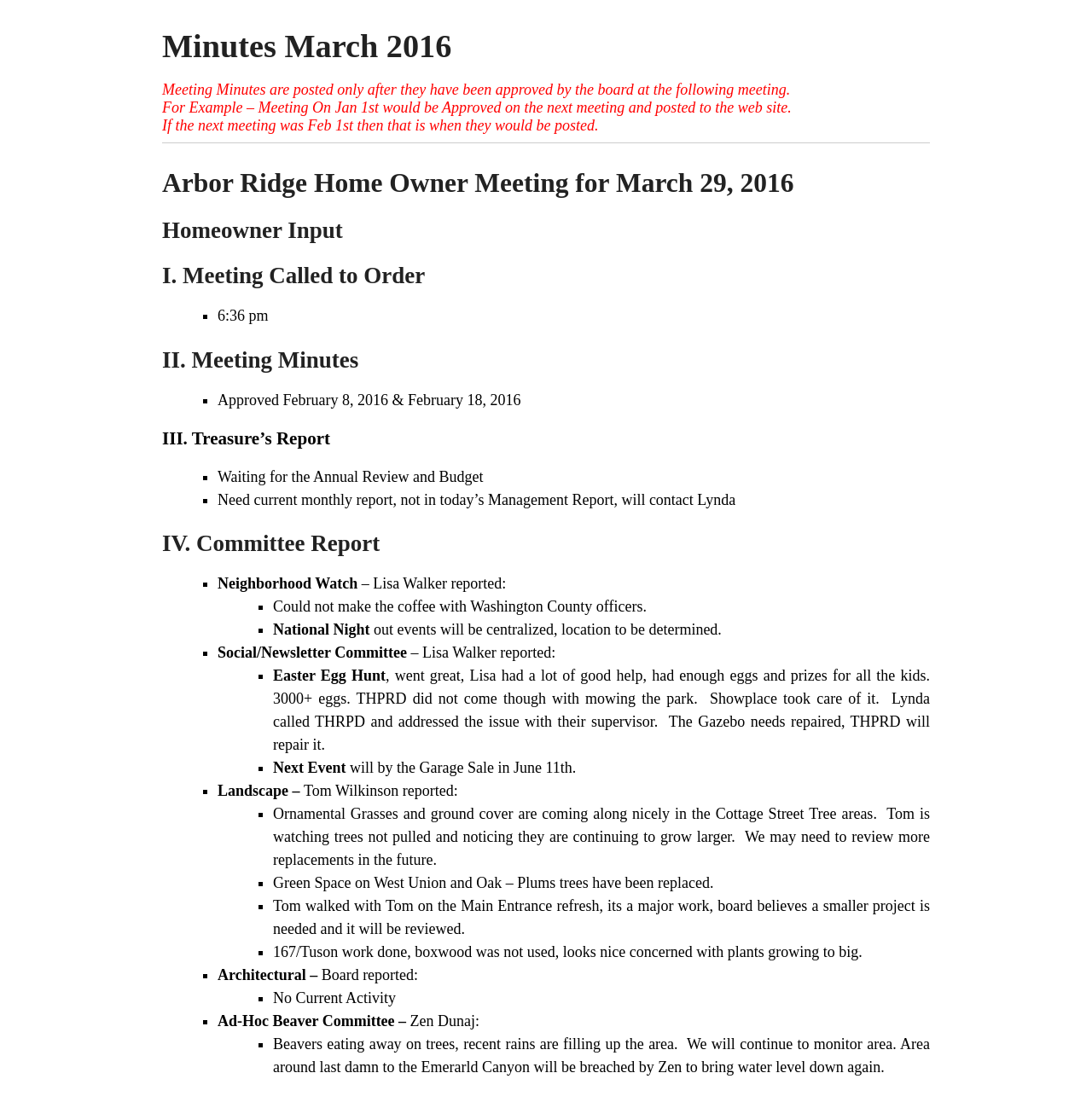Please answer the following query using a single word or phrase: 
What is the date of the Arbor Ridge Home Owner meeting?

March 29, 2016